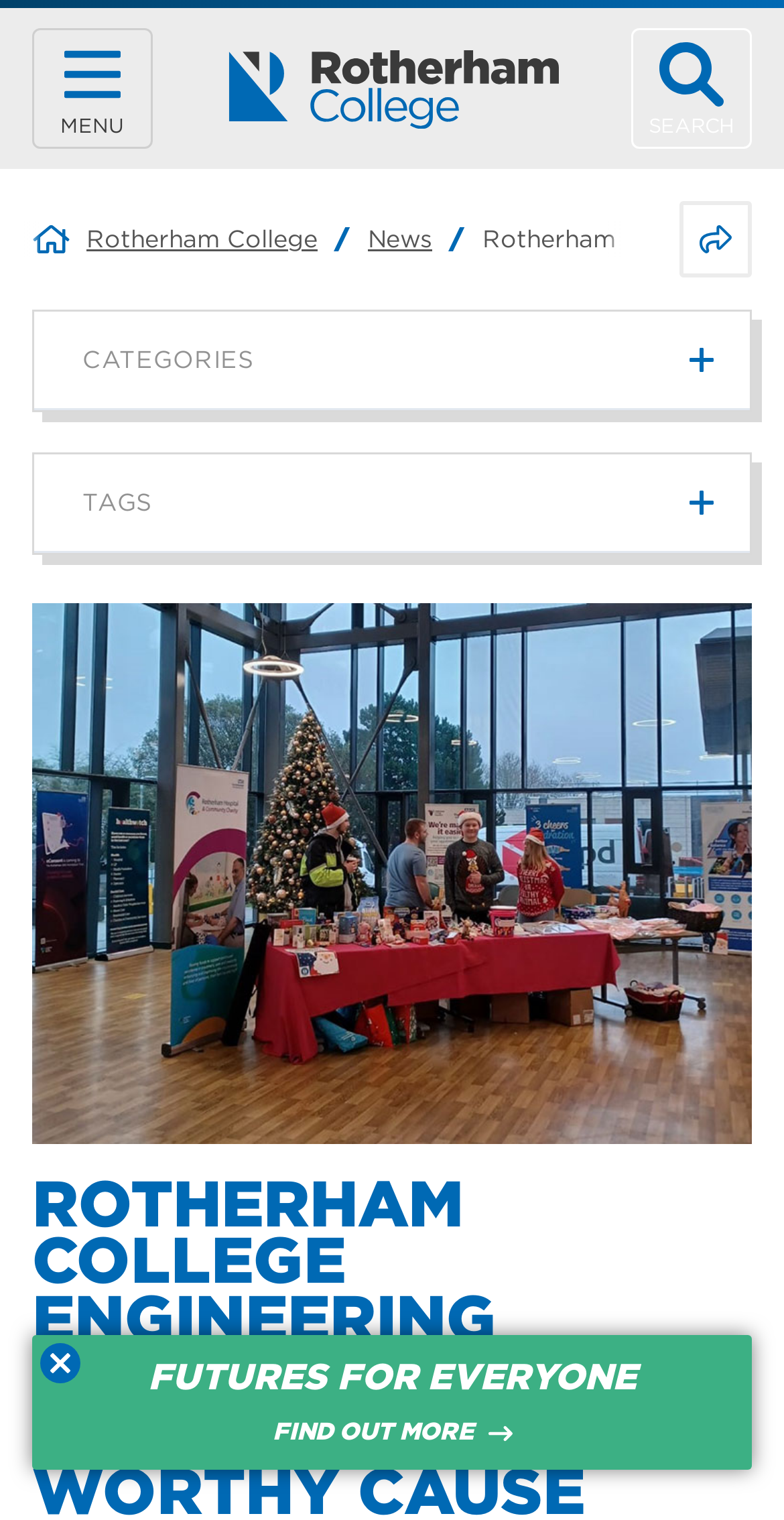Please find the bounding box coordinates for the clickable element needed to perform this instruction: "Share this page".

[0.867, 0.132, 0.959, 0.183]